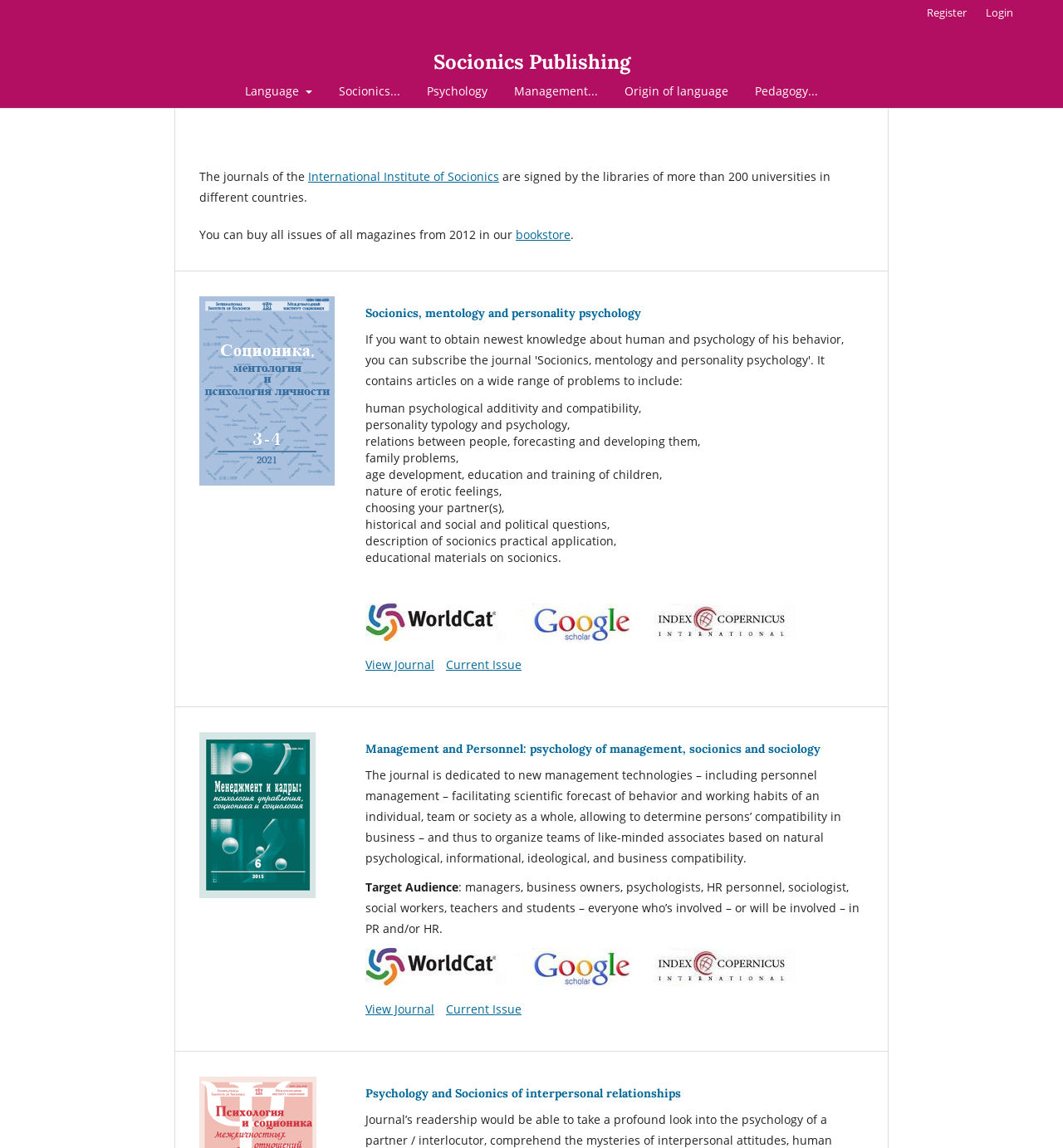What is the target audience of the 'Management and Personnel' journal?
Based on the screenshot, respond with a single word or phrase.

Managers, business owners, psychologists, etc.